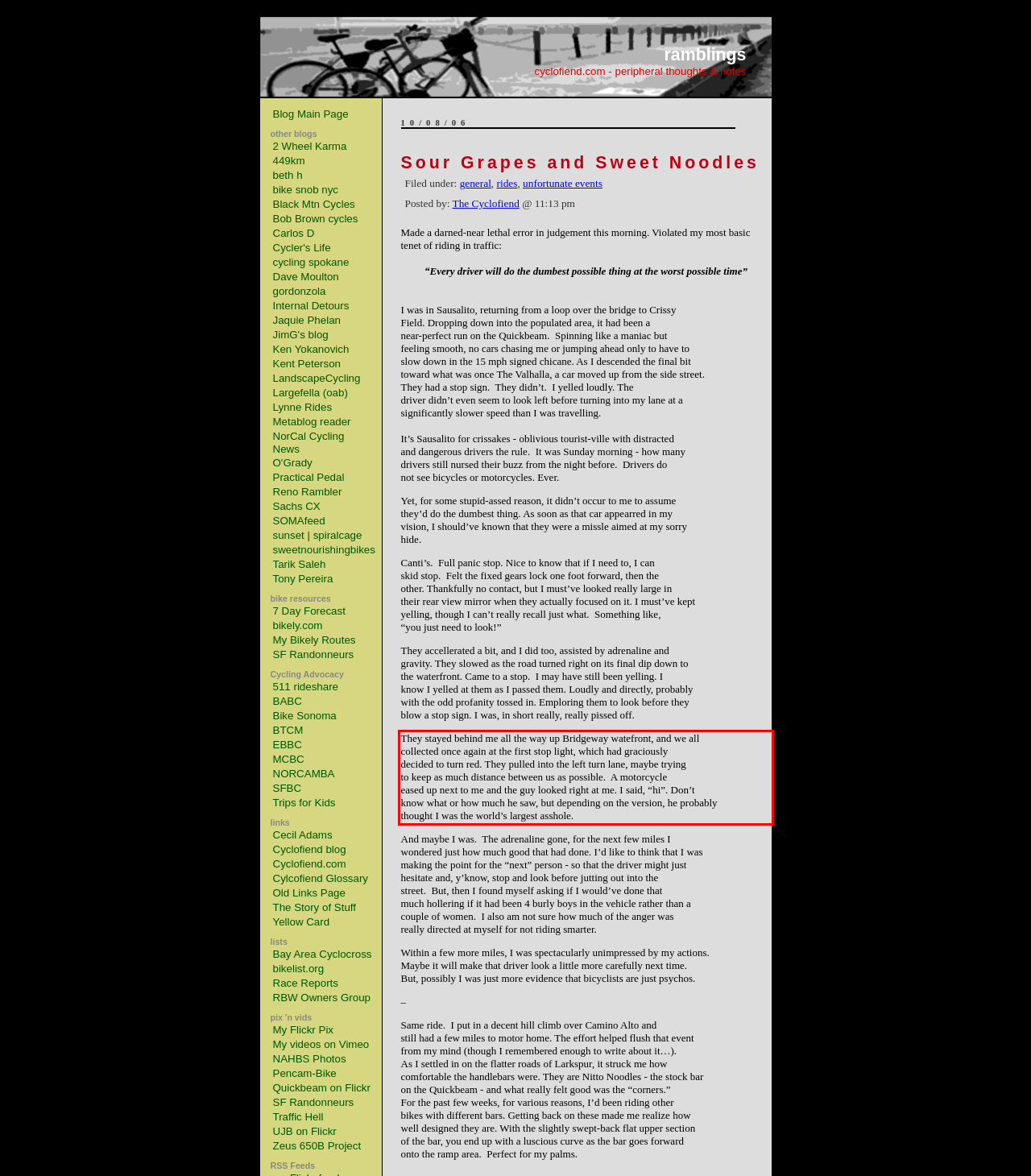The screenshot provided shows a webpage with a red bounding box. Apply OCR to the text within this red bounding box and provide the extracted content.

They stayed behind me all the way up Bridgeway watefront, and we all collected once again at the first stop light, which had graciously decided to turn red. They pulled into the left turn lane, maybe trying to keep as much distance between us as possible. A motorcycle eased up next to me and the guy looked right at me. I said, “hi”. Don’t know what or how much he saw, but depending on the version, he probably thought I was the world’s largest asshole.